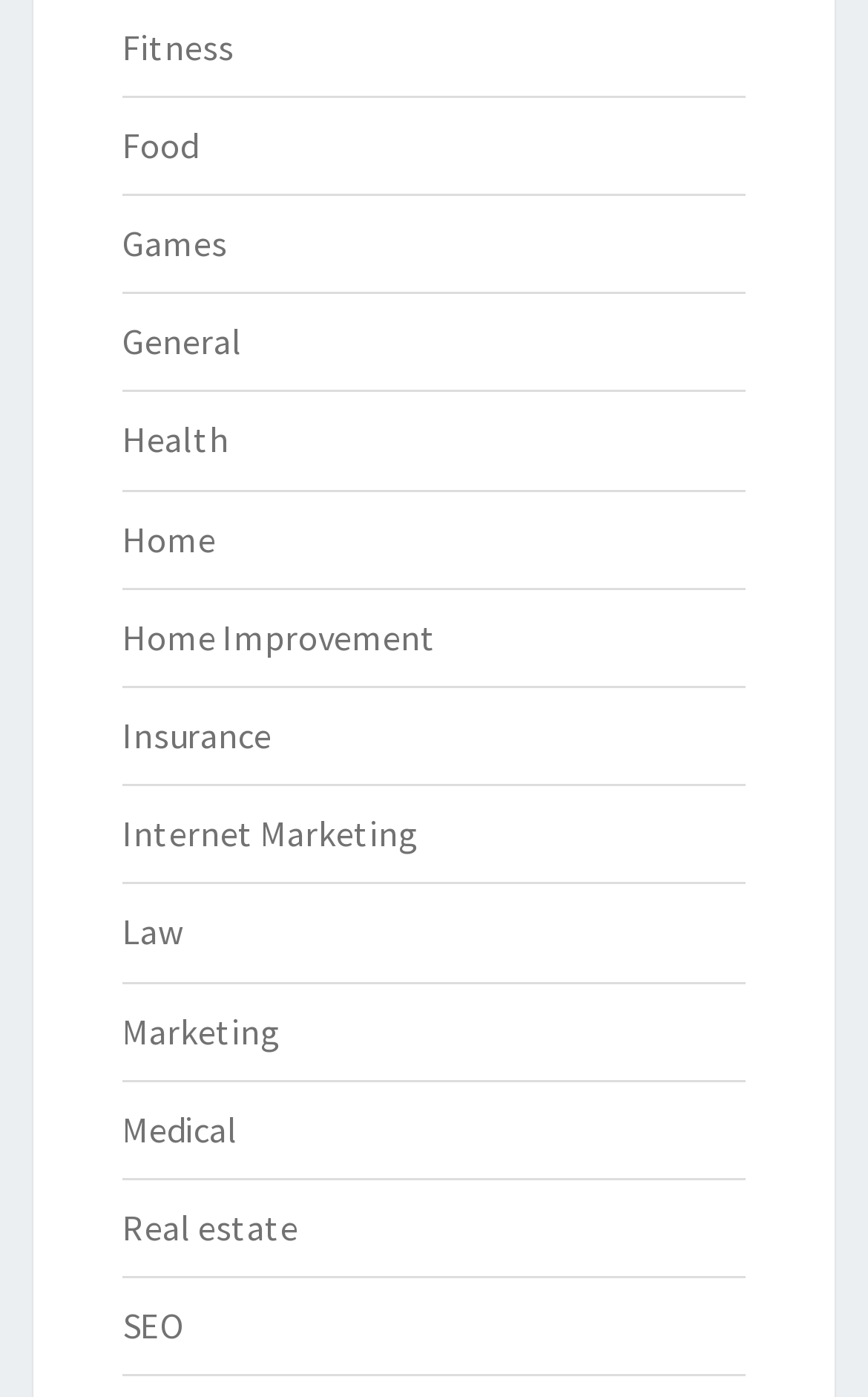Determine the bounding box coordinates for the clickable element required to fulfill the instruction: "Click on Fitness". Provide the coordinates as four float numbers between 0 and 1, i.e., [left, top, right, bottom].

[0.141, 0.017, 0.269, 0.049]